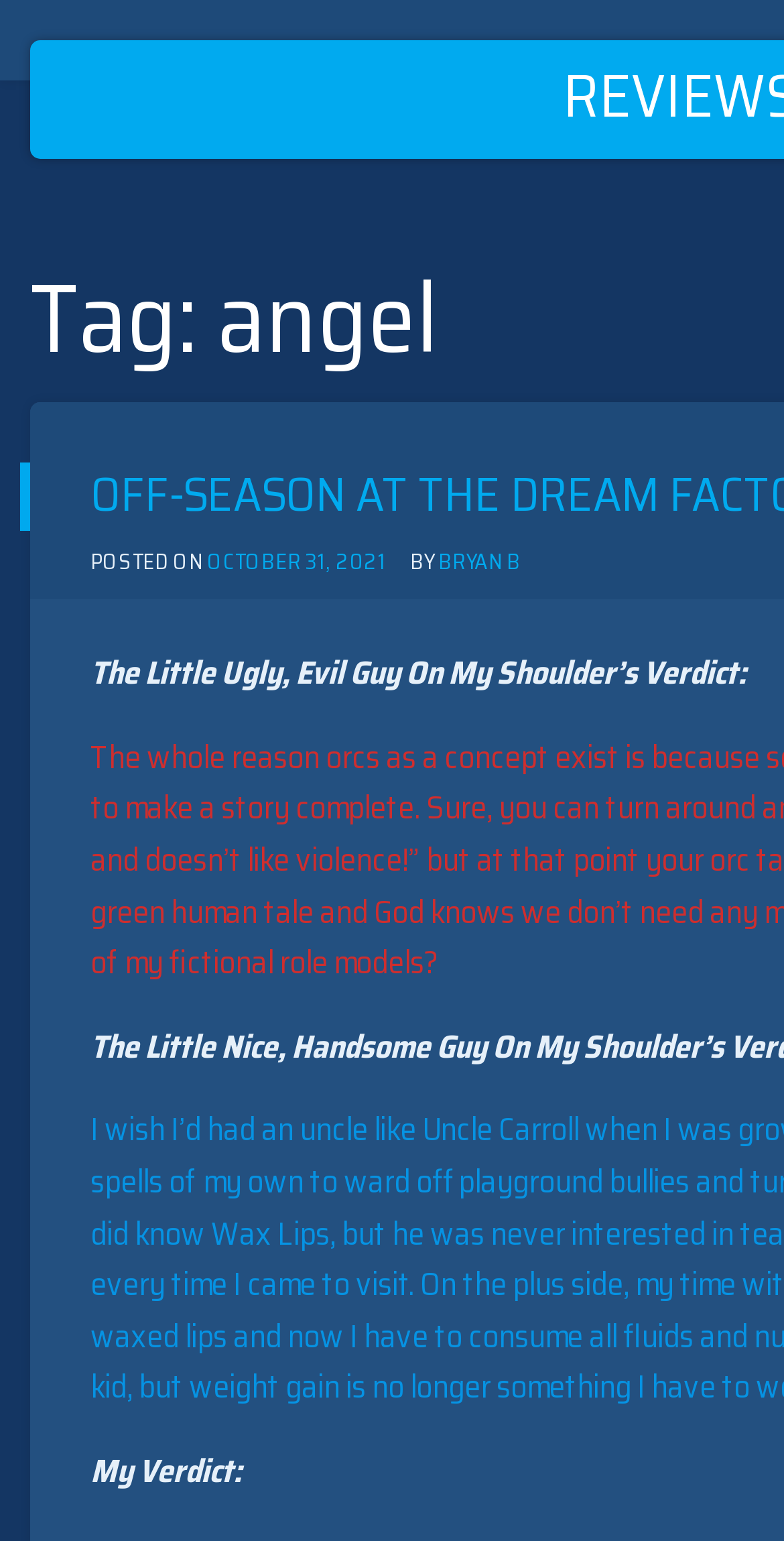What is the title of the verdict?
Using the image as a reference, answer the question in detail.

I found the title of the verdict by looking at the static text element with the text 'The Little Ugly, Evil Guy On My Shoulder’s Verdict' which is located above the 'My Verdict:' static text.